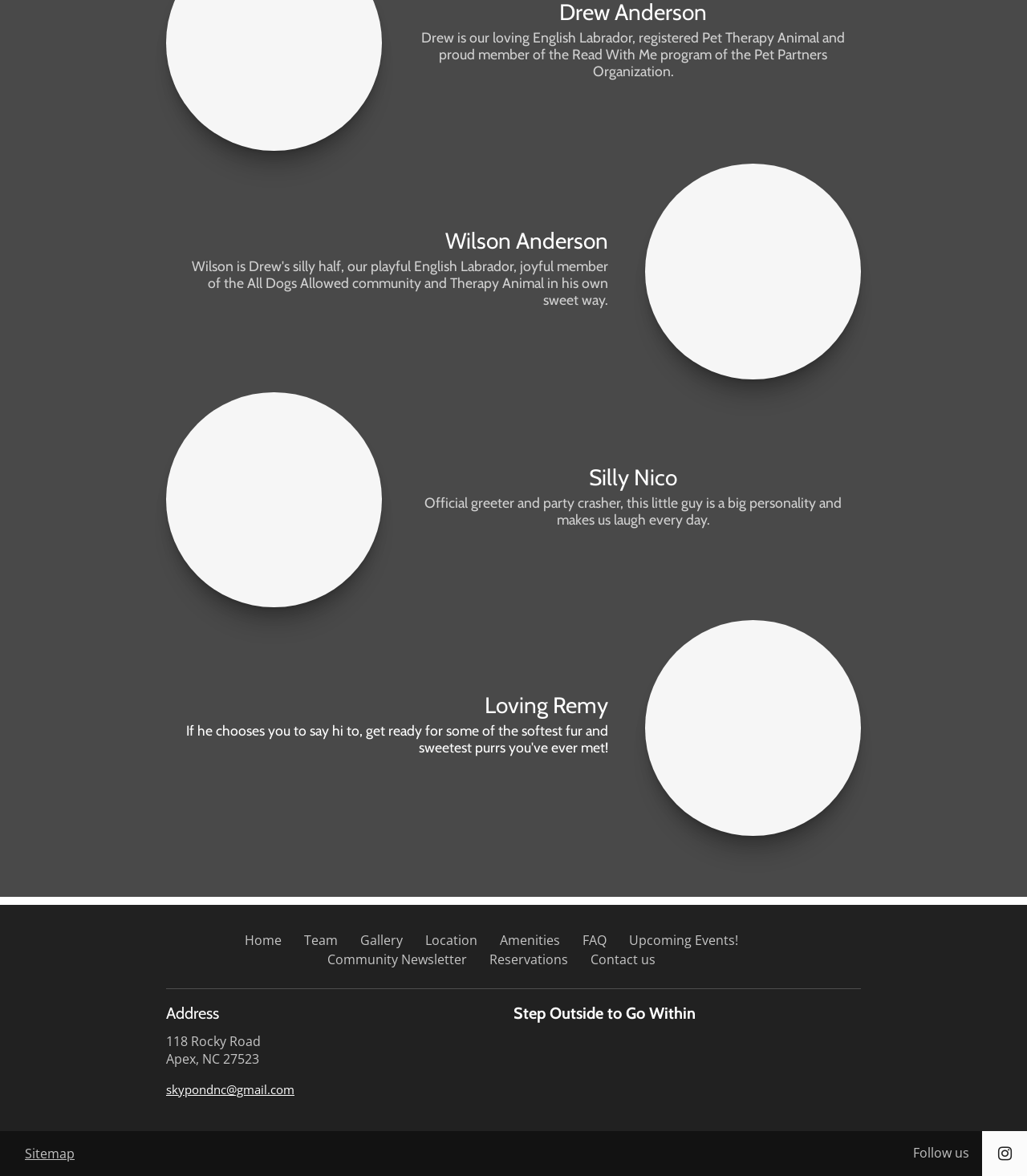Please analyze the image and give a detailed answer to the question:
What is the name of the organization mentioned in the description of Drew Anderson?

I read the paragraph describing Drew Anderson and found that he is a proud member of the Read With Me program of the Pet Partners Organization.